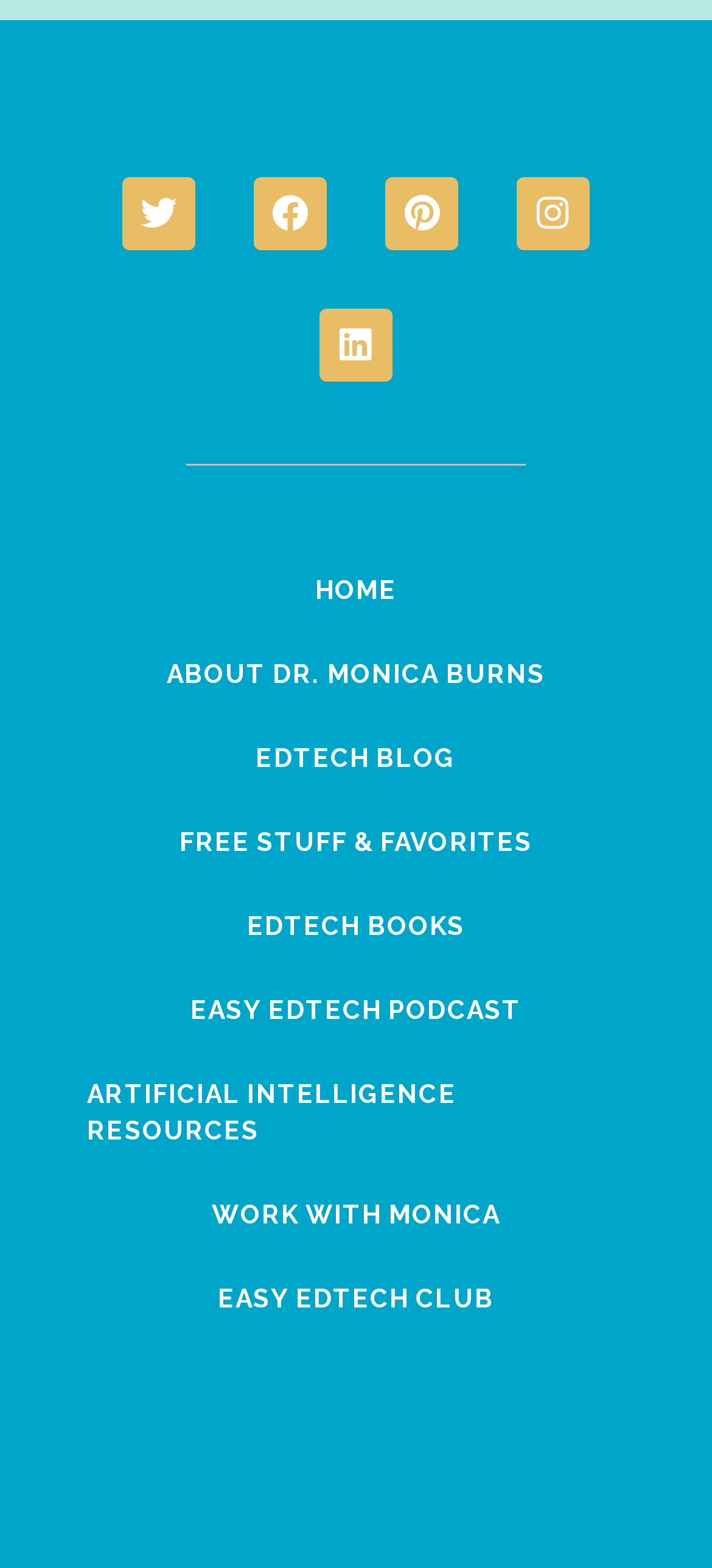Identify the bounding box coordinates for the element you need to click to achieve the following task: "check ARTIFICIAL INTELLIGENCE RESOURCES". The coordinates must be four float values ranging from 0 to 1, formatted as [left, top, right, bottom].

[0.123, 0.671, 0.877, 0.748]